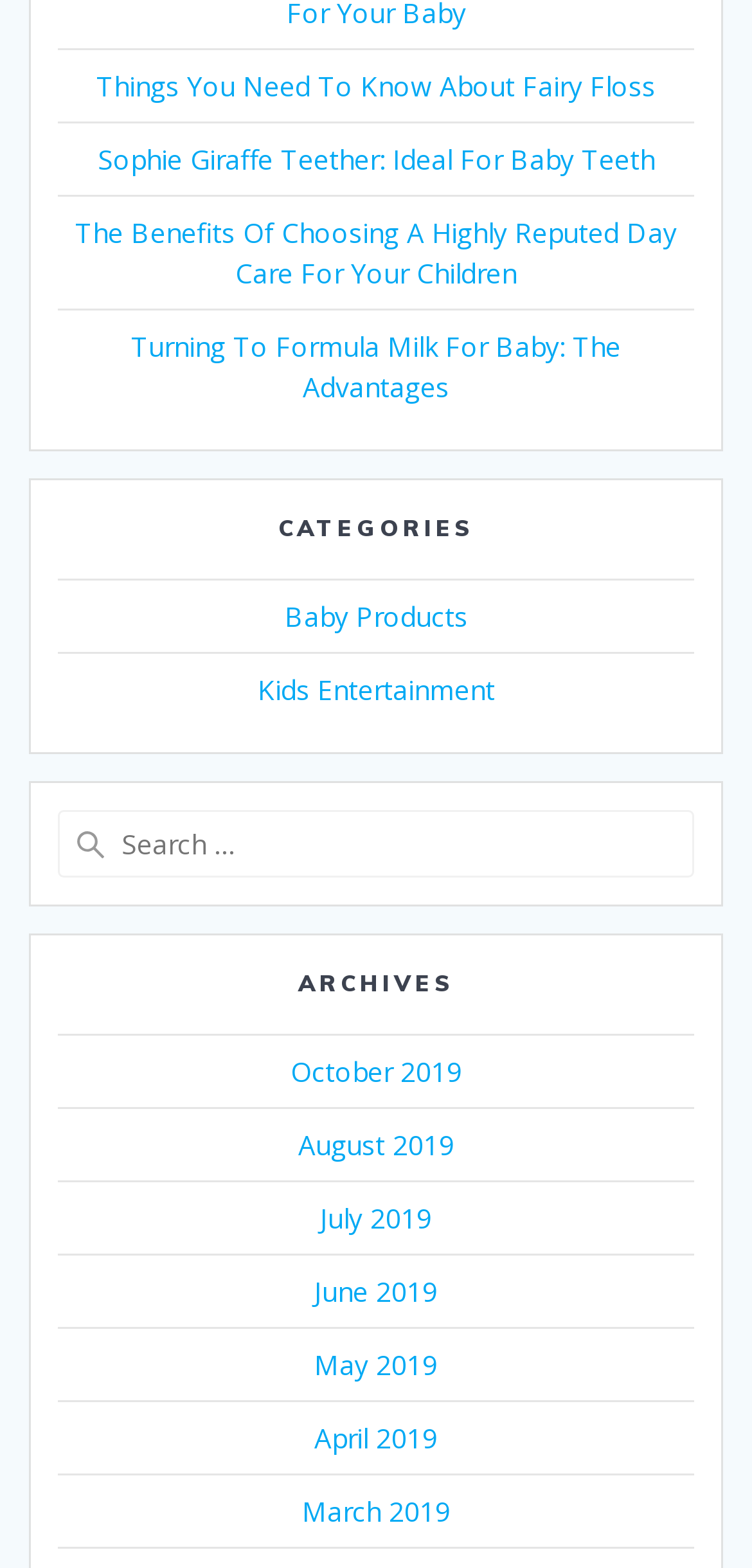Carefully examine the image and provide an in-depth answer to the question: What is the topic of the first link?

I looked at the first link on the page, which is 'Things You Need To Know About Fairy Floss', and found that the topic is Fairy Floss.